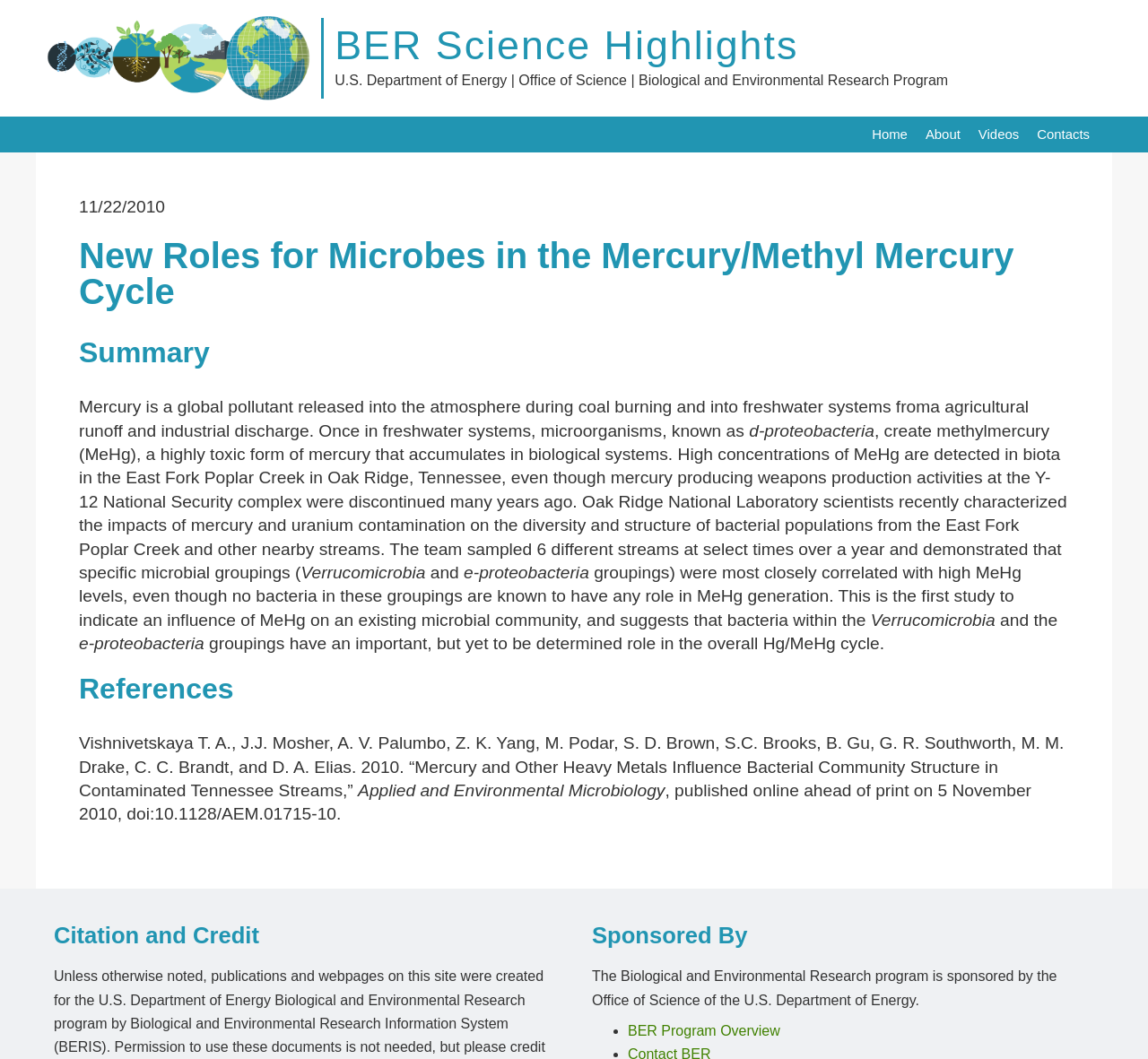What is the name of the program sponsored by the Office of Science?
Using the image as a reference, give a one-word or short phrase answer.

Biological and Environmental Research